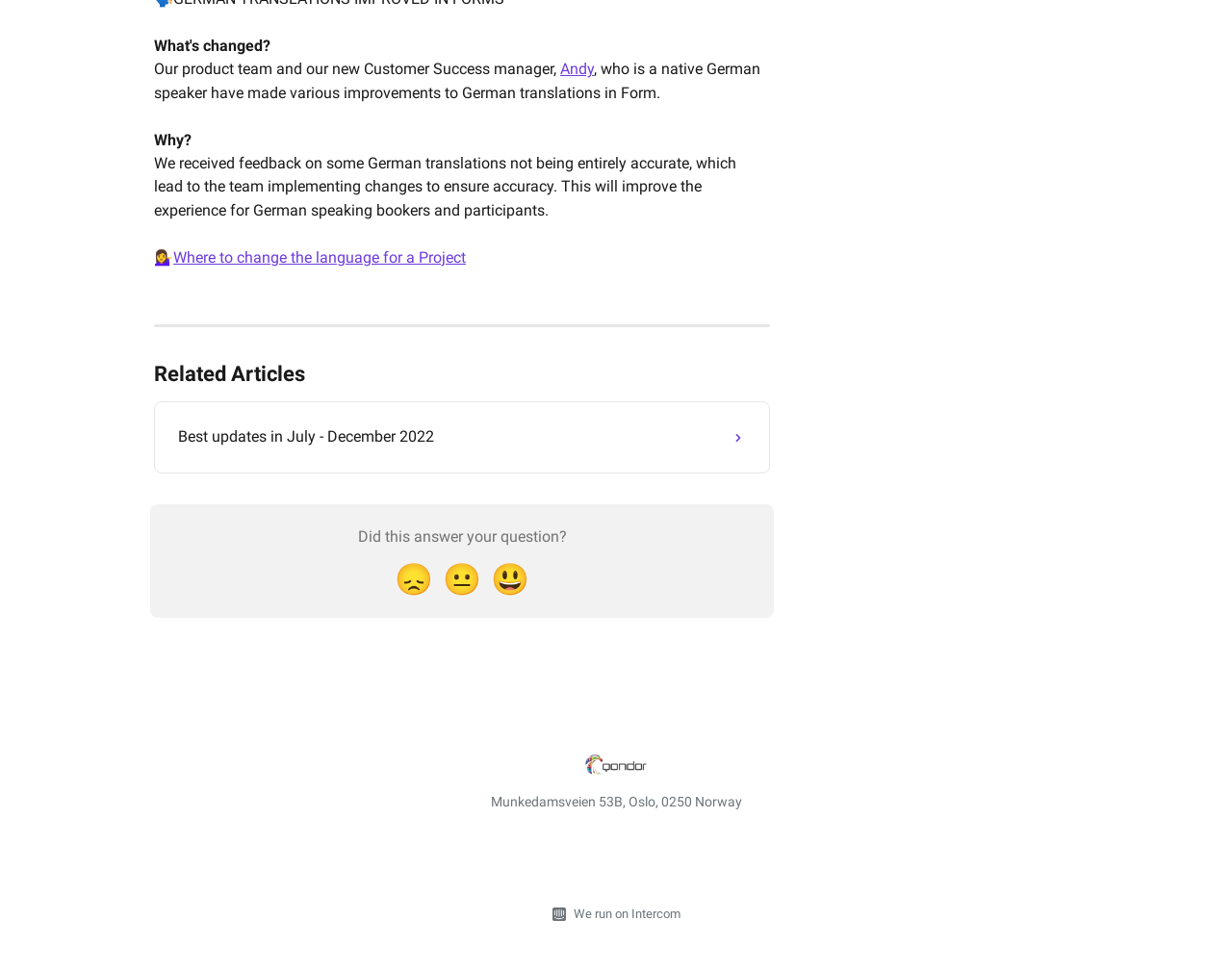Please specify the coordinates of the bounding box for the element that should be clicked to carry out this instruction: "Visit the Qondor Help Center". The coordinates must be four float numbers between 0 and 1, formatted as [left, top, right, bottom].

[0.475, 0.774, 0.525, 0.795]